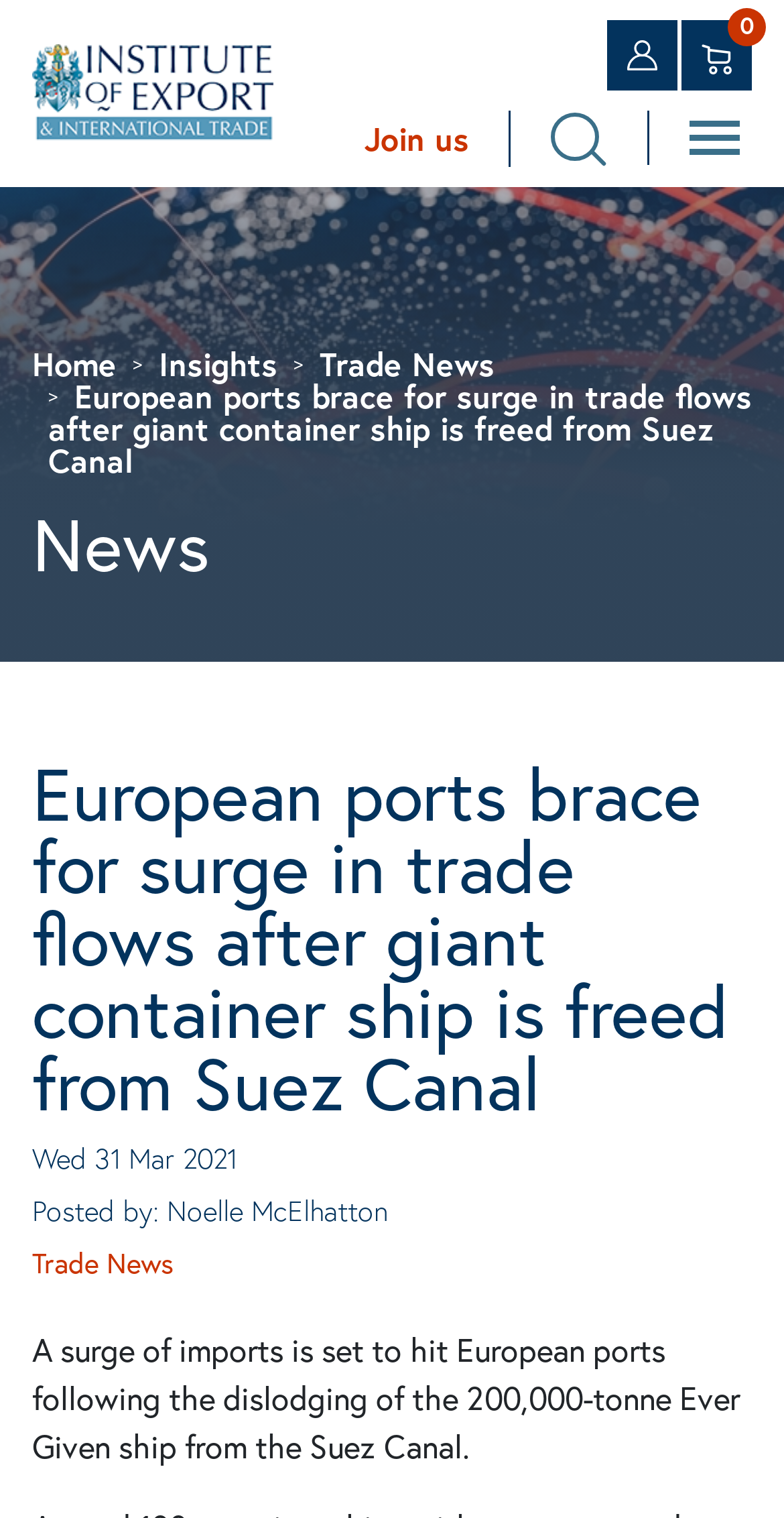What is the logo of the website?
Identify the answer in the screenshot and reply with a single word or phrase.

IOE Logo